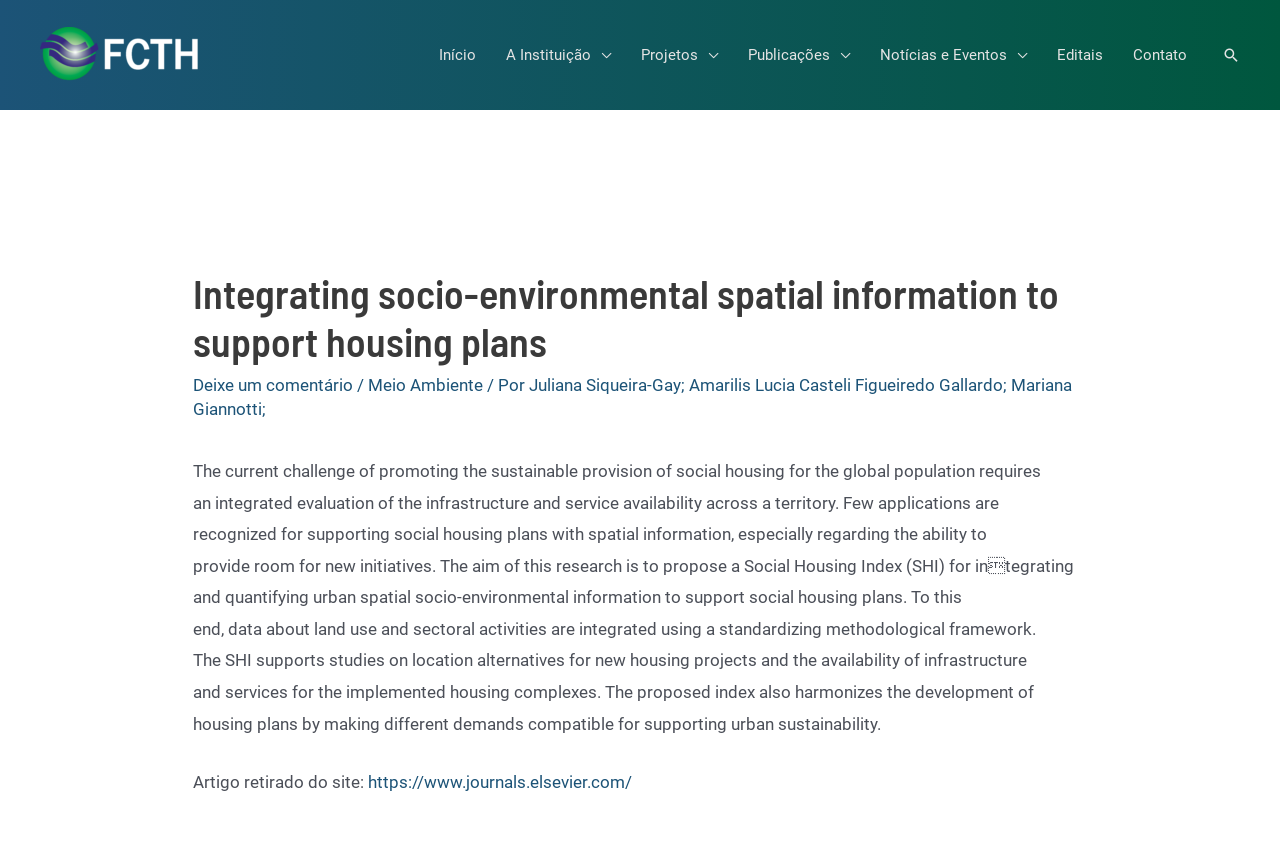Please find the bounding box coordinates (top-left x, top-left y, bottom-right x, bottom-right y) in the screenshot for the UI element described as follows: Meio Ambiente

[0.288, 0.438, 0.378, 0.461]